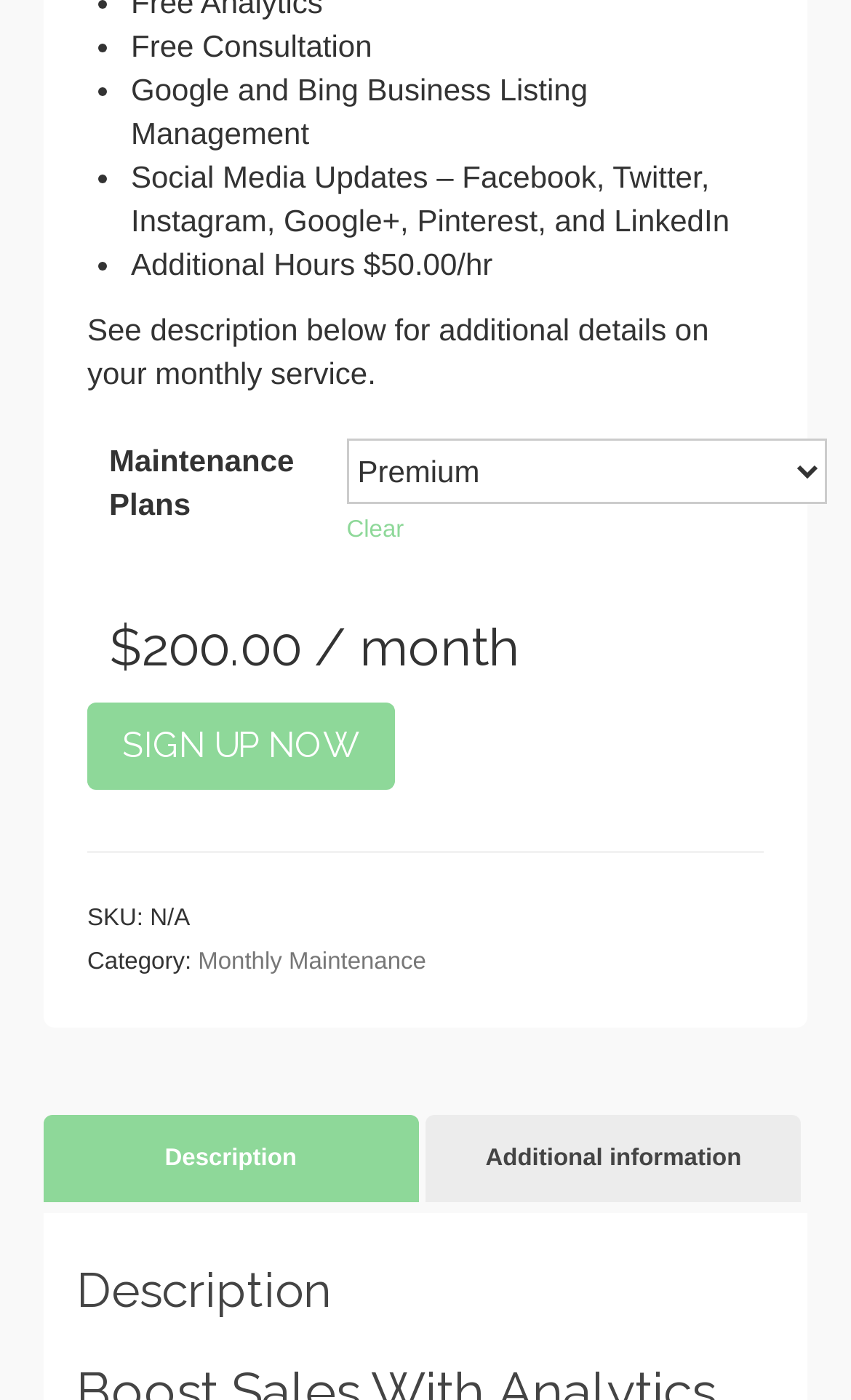What is the purpose of the tabs at the bottom of the webpage?
Observe the image and answer the question with a one-word or short phrase response.

To navigate to different sections